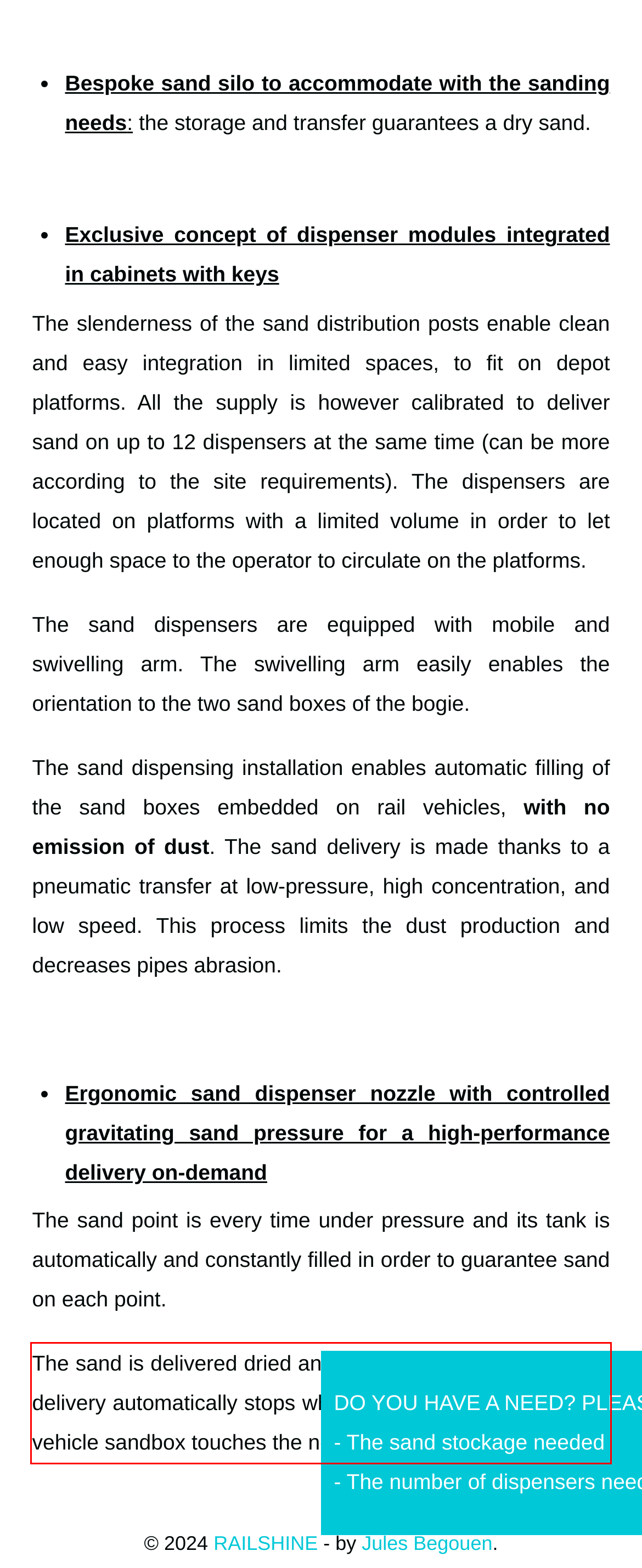Given a webpage screenshot with a red bounding box, perform OCR to read and deliver the text enclosed by the red bounding box.

The sand is delivered dried and with the right quantities: The delivery automatically stops when the sand in locomotive/rail vehicle sandbox touches the nozzle.